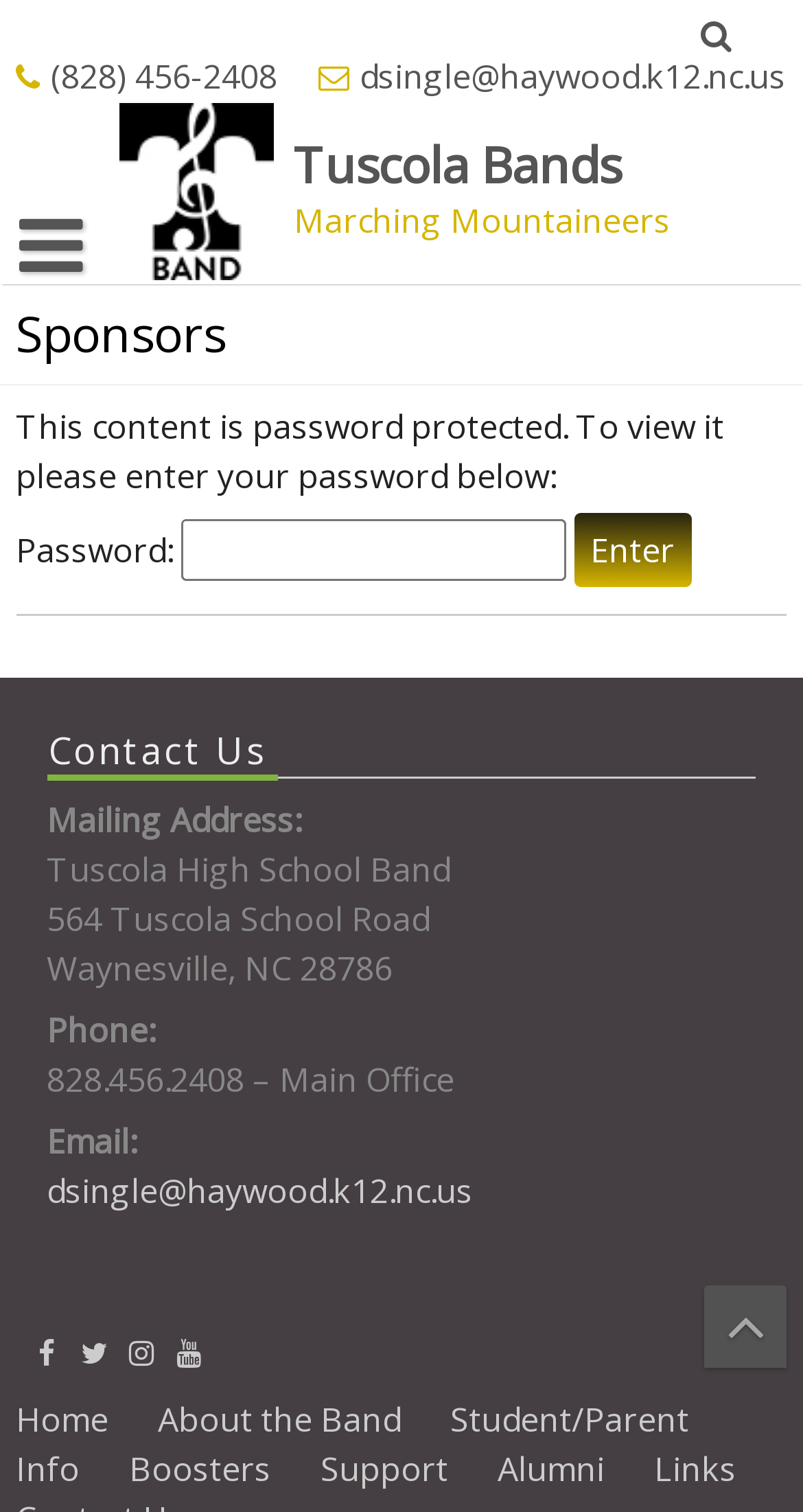Find the bounding box coordinates for the element that must be clicked to complete the instruction: "Enter password". The coordinates should be four float numbers between 0 and 1, indicated as [left, top, right, bottom].

[0.225, 0.343, 0.705, 0.384]